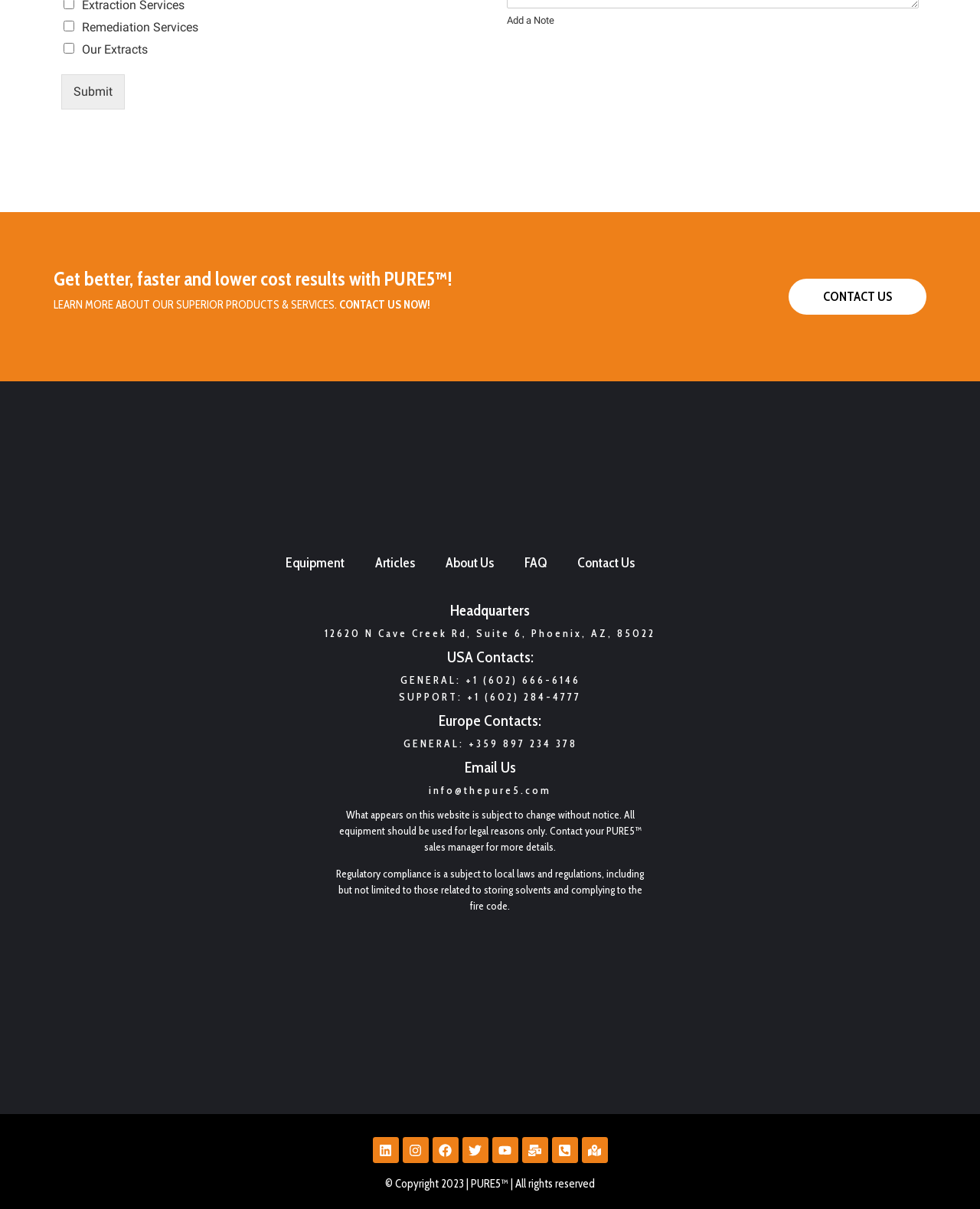Please determine the bounding box coordinates of the element's region to click for the following instruction: "Learn more about Equipment".

[0.276, 0.445, 0.367, 0.486]